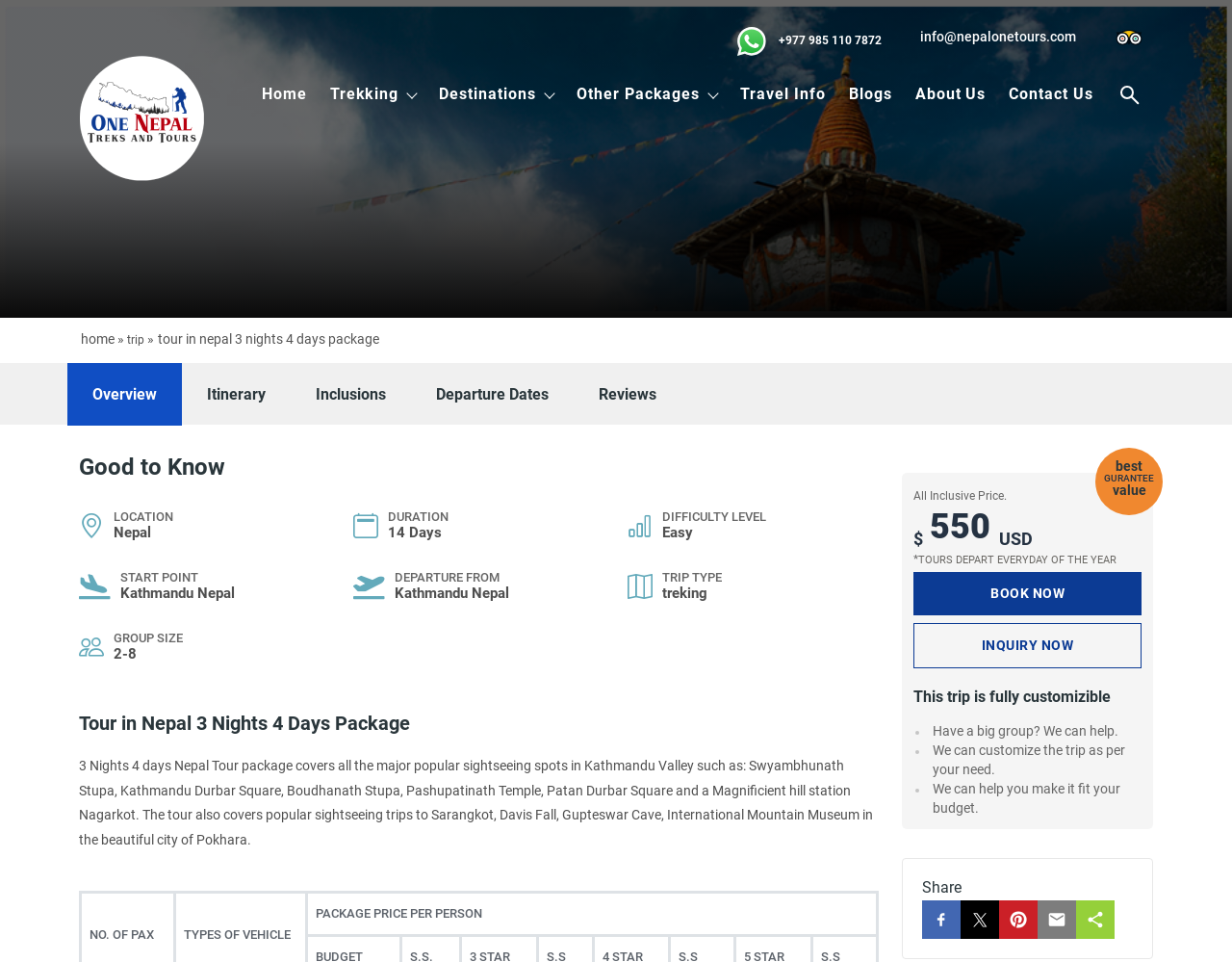Please find the bounding box coordinates for the clickable element needed to perform this instruction: "View the Overview of the tour package".

[0.055, 0.377, 0.148, 0.443]